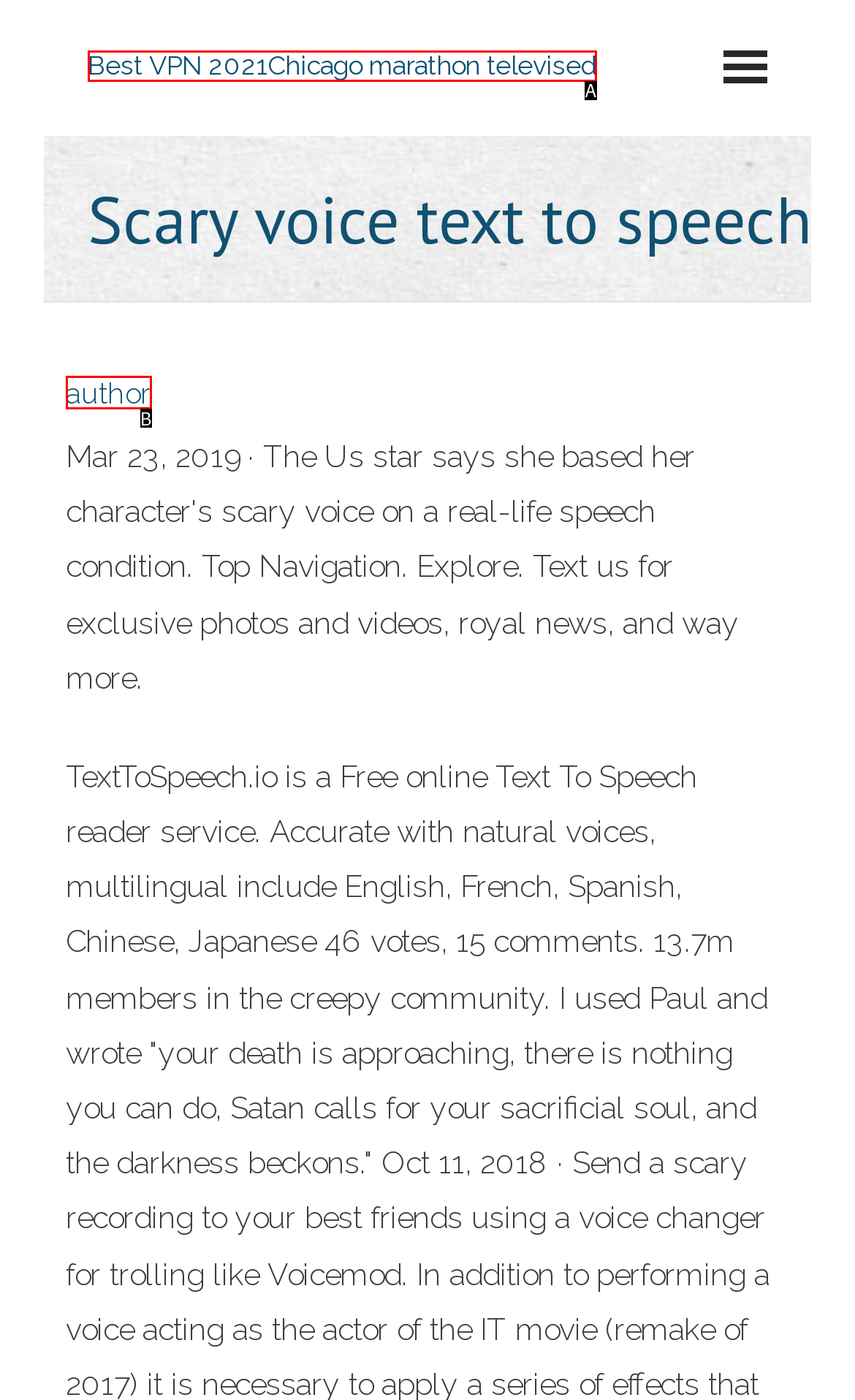Pick the option that corresponds to: author
Provide the letter of the correct choice.

B